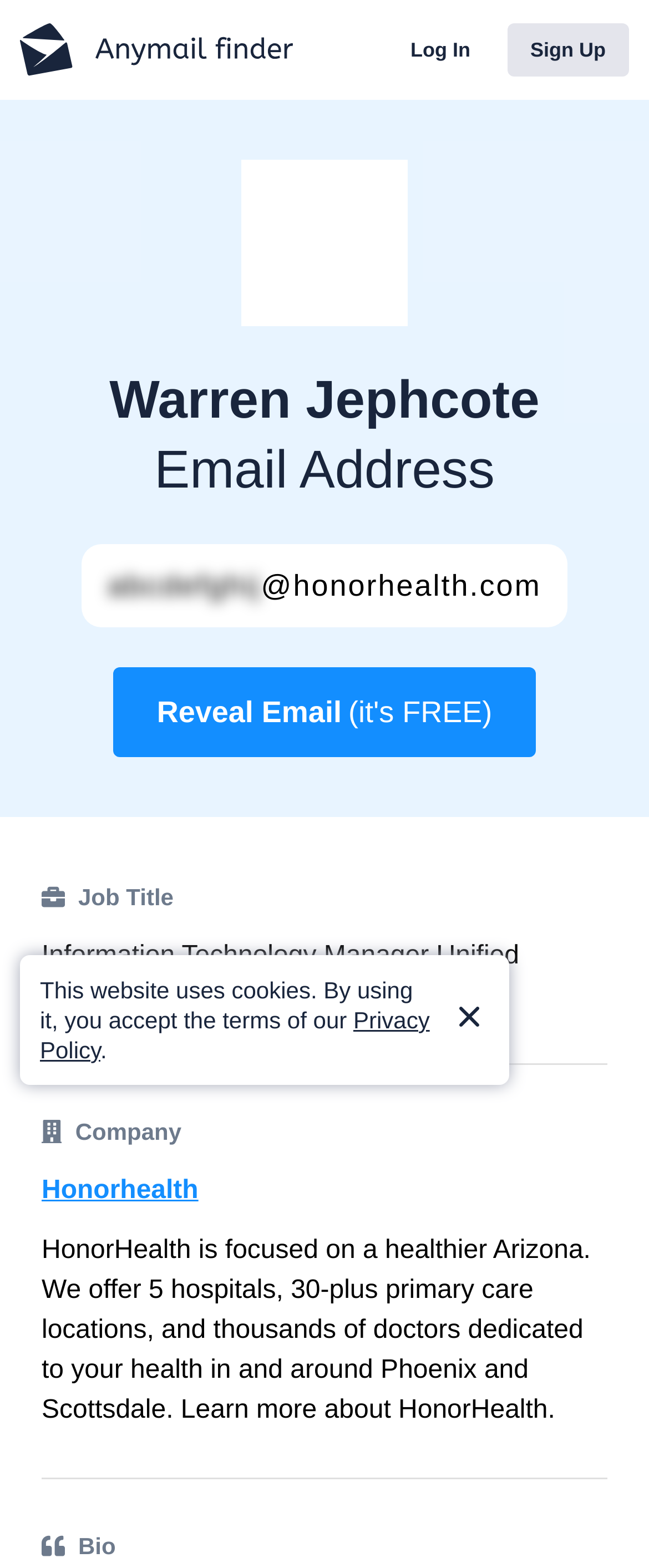Given the element description: "Honorhealth", predict the bounding box coordinates of this UI element. The coordinates must be four float numbers between 0 and 1, given as [left, top, right, bottom].

[0.064, 0.747, 0.936, 0.773]